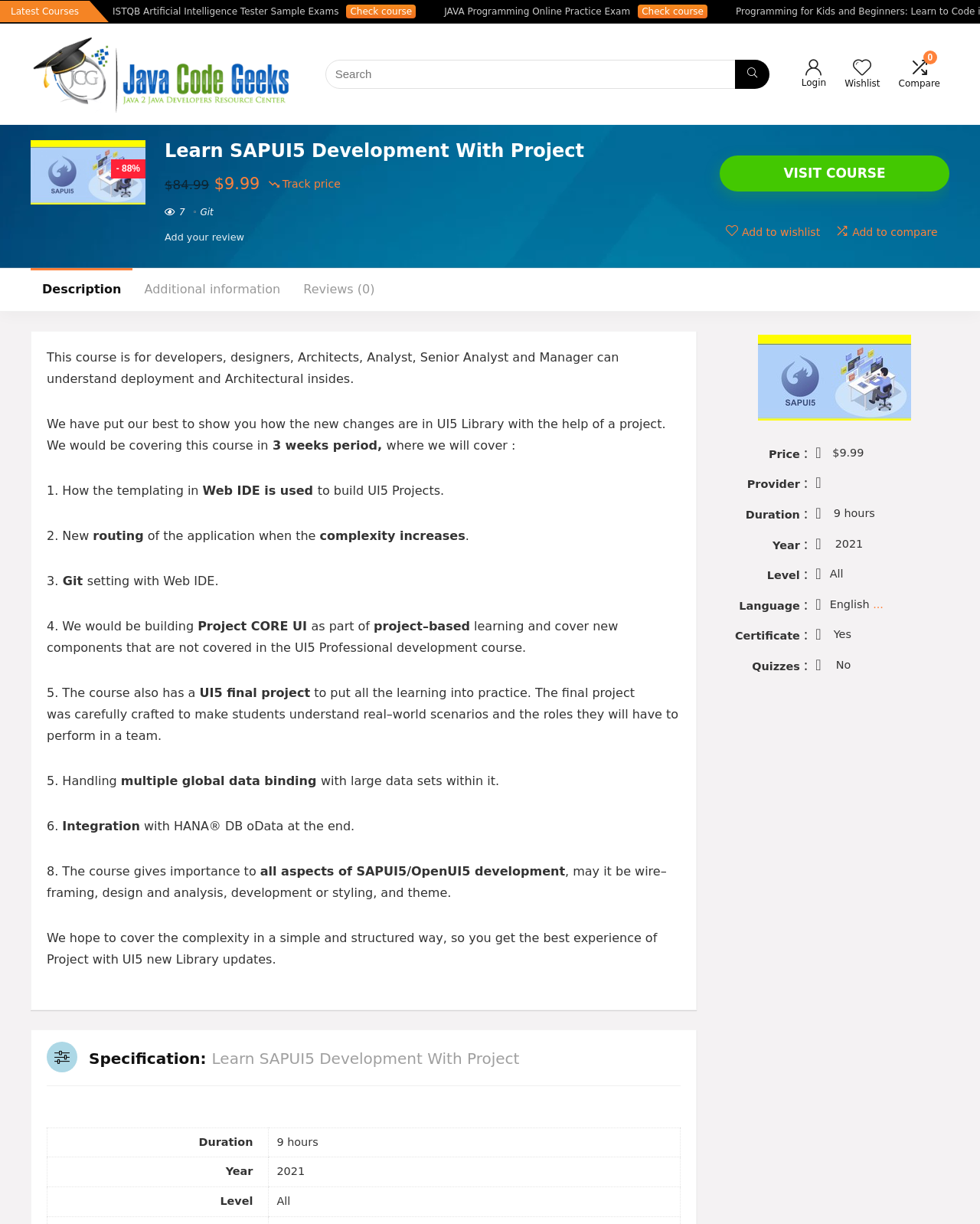Find the bounding box coordinates of the element's region that should be clicked in order to follow the given instruction: "Check course details". The coordinates should consist of four float numbers between 0 and 1, i.e., [left, top, right, bottom].

[0.257, 0.005, 0.32, 0.014]